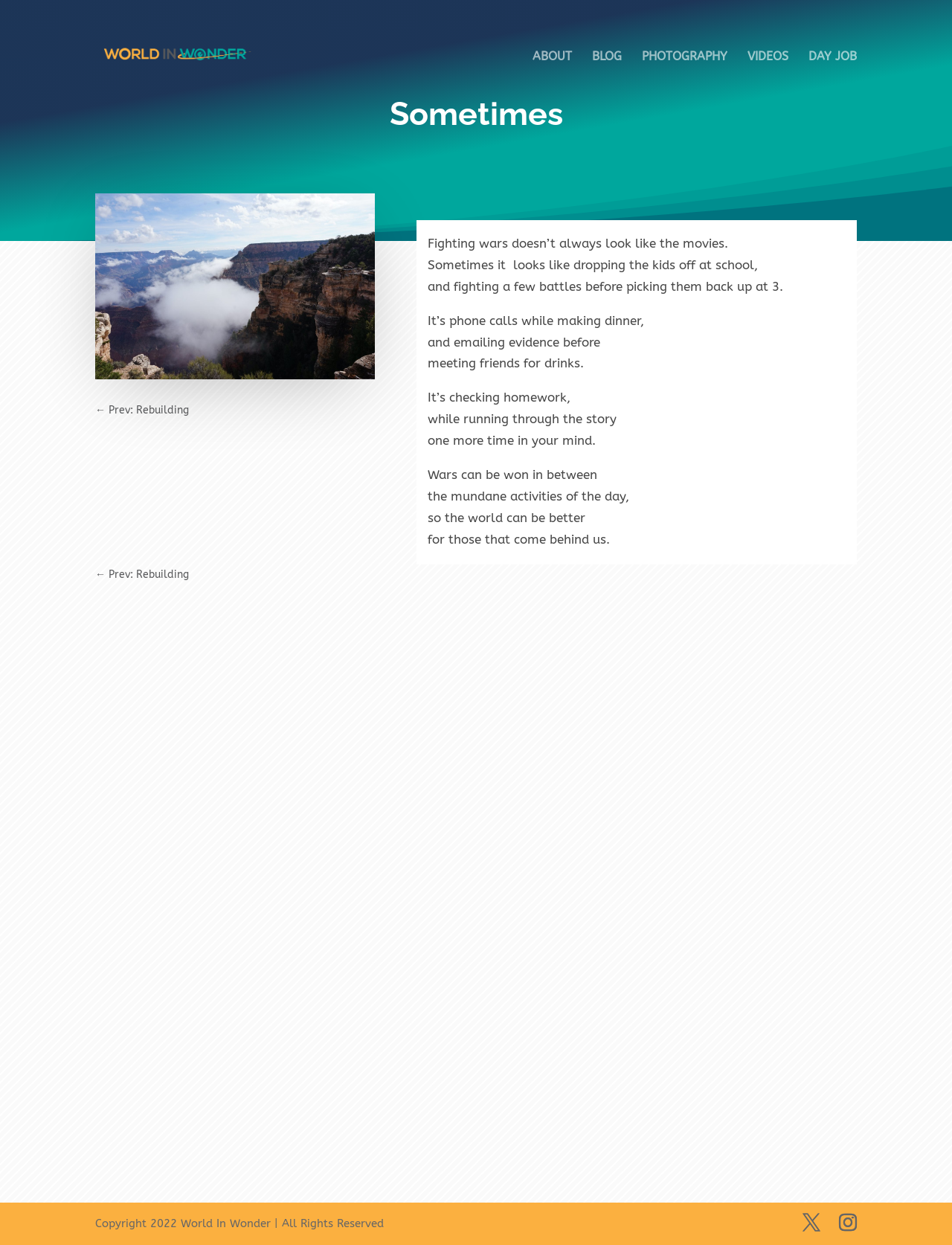Can you give a detailed response to the following question using the information from the image? What is the purpose of the website?

The purpose of the website seems to be to share a unique perspective on war and daily life, highlighting the ways in which the two are connected and how wars can be fought in the midst of everyday activities.